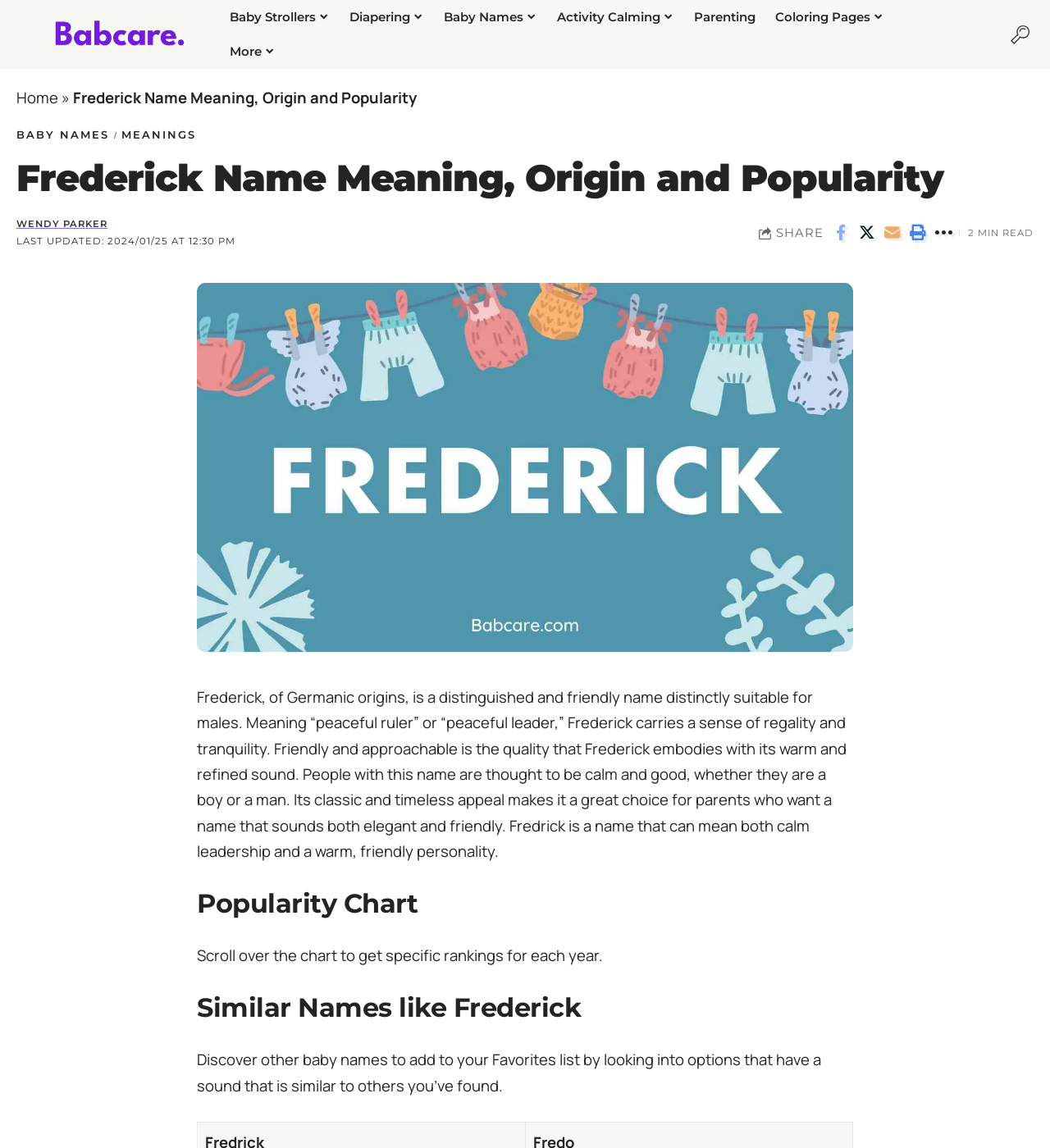What is the last updated date of the webpage?
Could you please answer the question thoroughly and with as much detail as possible?

The last updated date of the webpage is mentioned in the time section, which states 'LAST UPDATED: 2024/01/25 AT 12:30 PM'. This information is provided to indicate when the webpage was last updated.